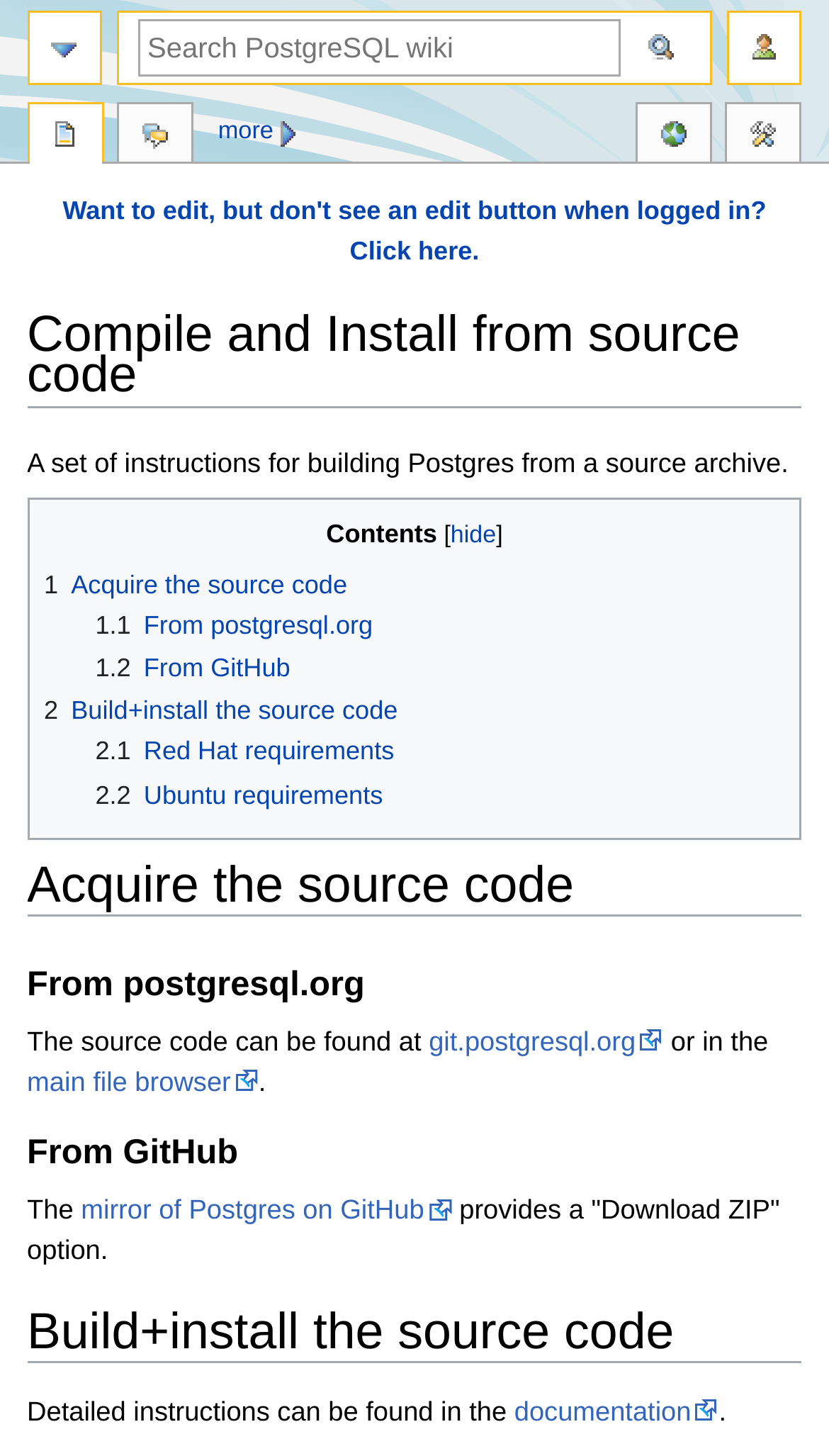Given the description documentation, predict the bounding box coordinates of the UI element. Ensure the coordinates are in the format (top-left x, top-left y, bottom-right x, bottom-right y) and all values are between 0 and 1.

[0.62, 0.959, 0.867, 0.98]